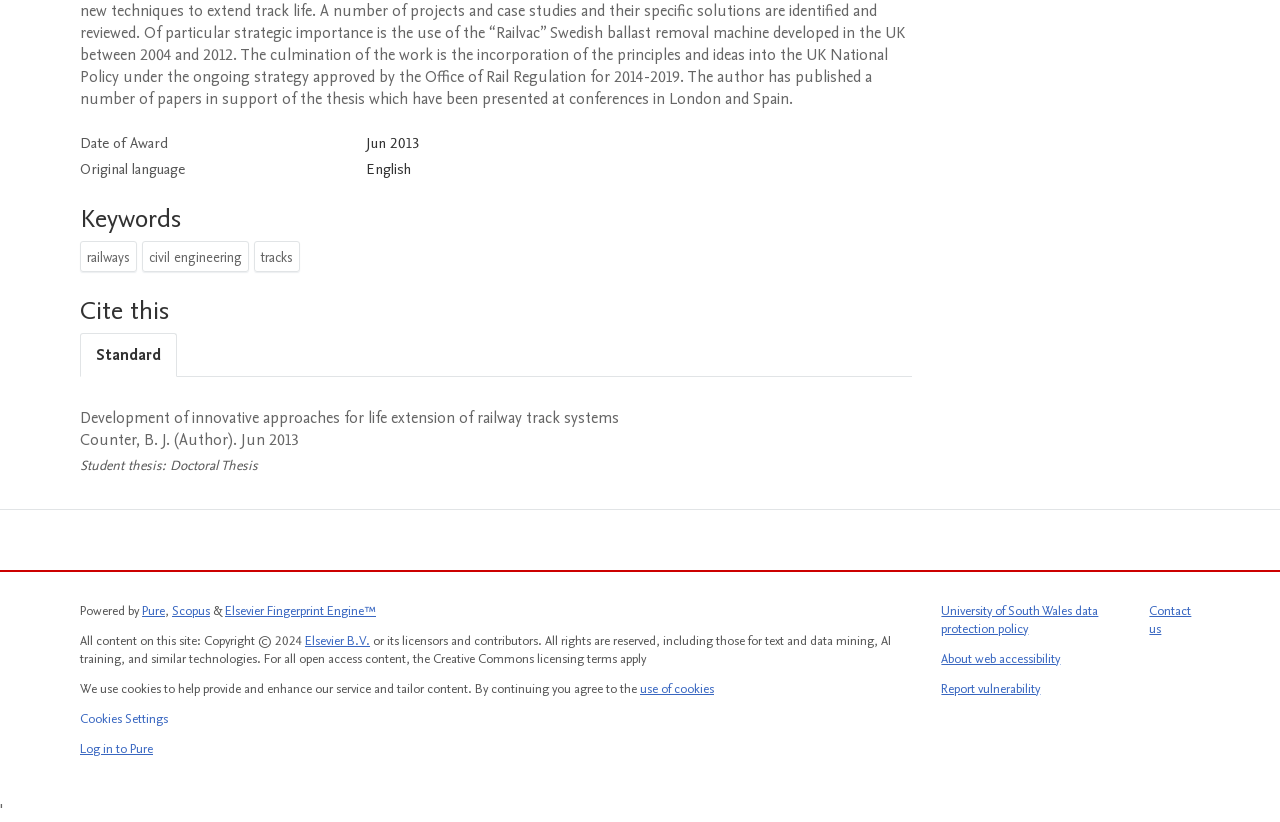Specify the bounding box coordinates of the region I need to click to perform the following instruction: "Read more about water heater replacement". The coordinates must be four float numbers in the range of 0 to 1, i.e., [left, top, right, bottom].

None